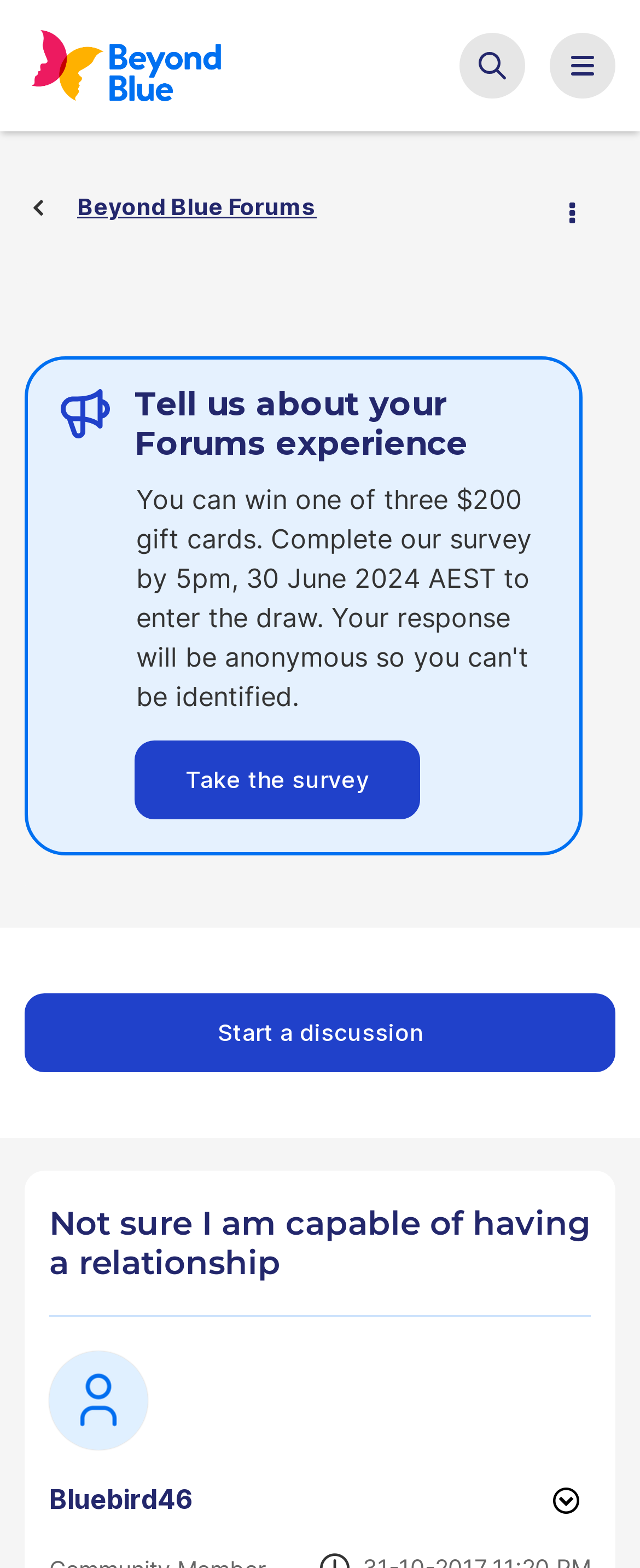What is the topic of the post?
Based on the screenshot, respond with a single word or phrase.

Not sure I am capable of having a relationship